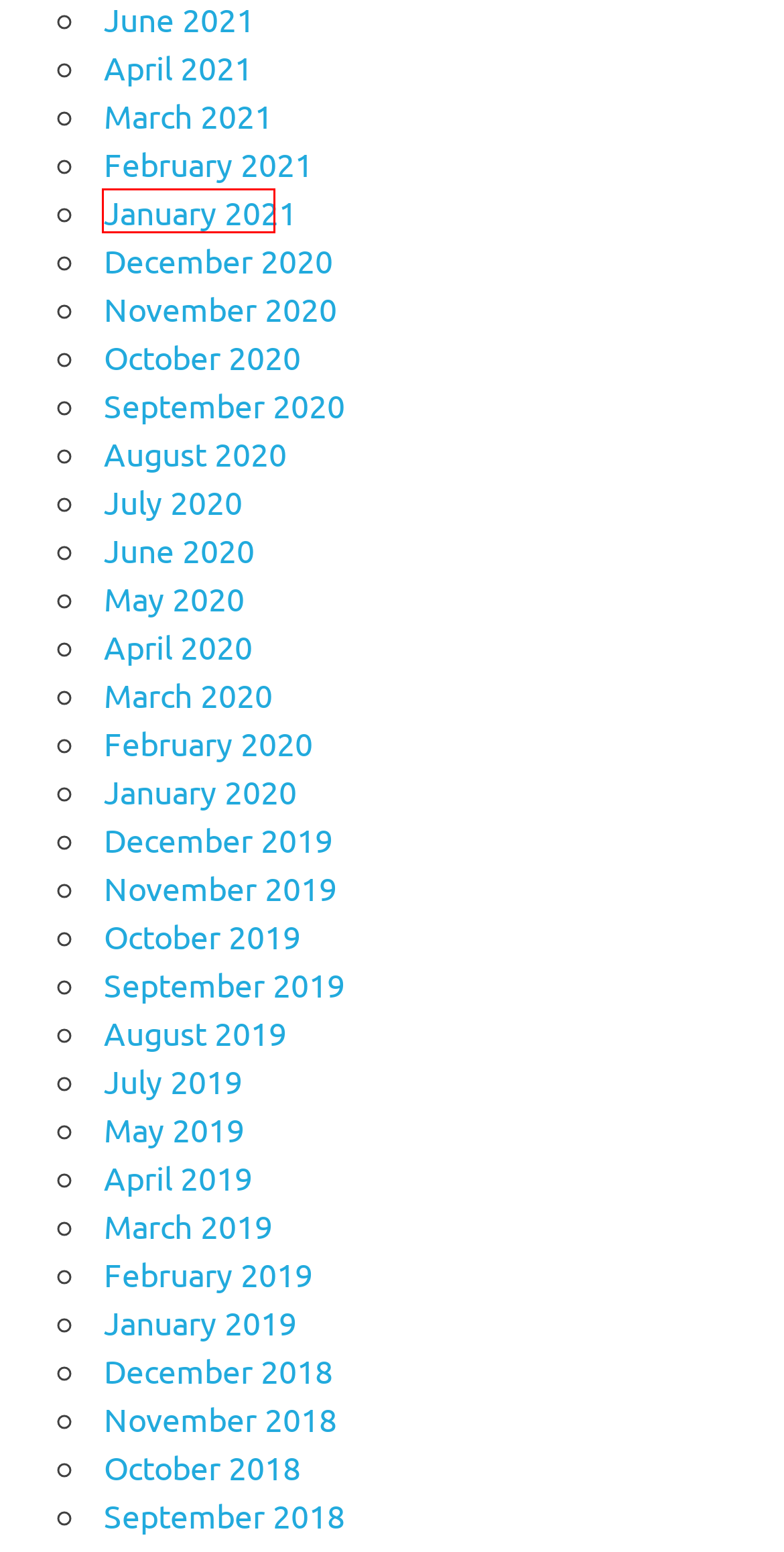You are presented with a screenshot of a webpage containing a red bounding box around an element. Determine which webpage description best describes the new webpage after clicking on the highlighted element. Here are the candidates:
A. October 2020 – Dream Interpretation for Personal Development
B. December 2018 – Dream Interpretation for Personal Development
C. November 2018 – Dream Interpretation for Personal Development
D. January 2021 – Dream Interpretation for Personal Development
E. April 2020 – Dream Interpretation for Personal Development
F. May 2019 – Dream Interpretation for Personal Development
G. September 2019 – Dream Interpretation for Personal Development
H. March 2021 – Dream Interpretation for Personal Development

H